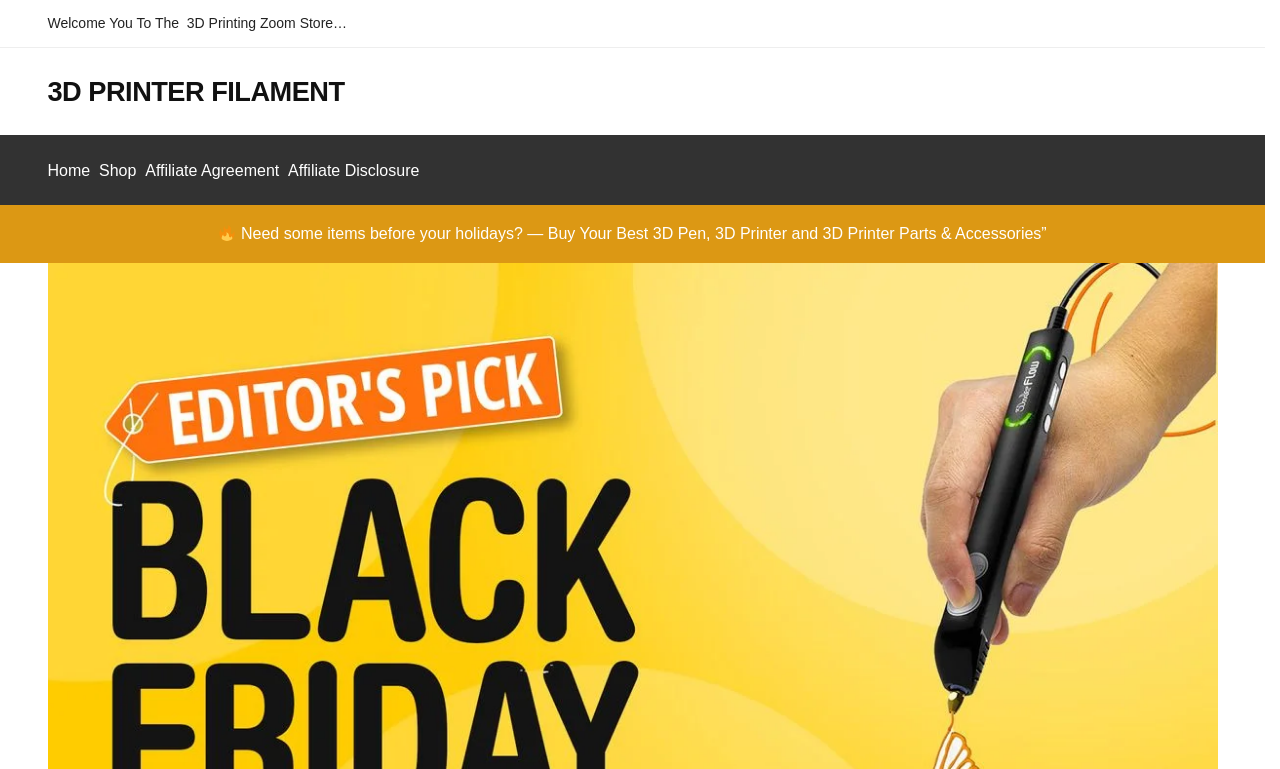Identify and provide the text of the main header on the webpage.

A 3D pen could be your next hobby, and it’s now so affordable to try it out